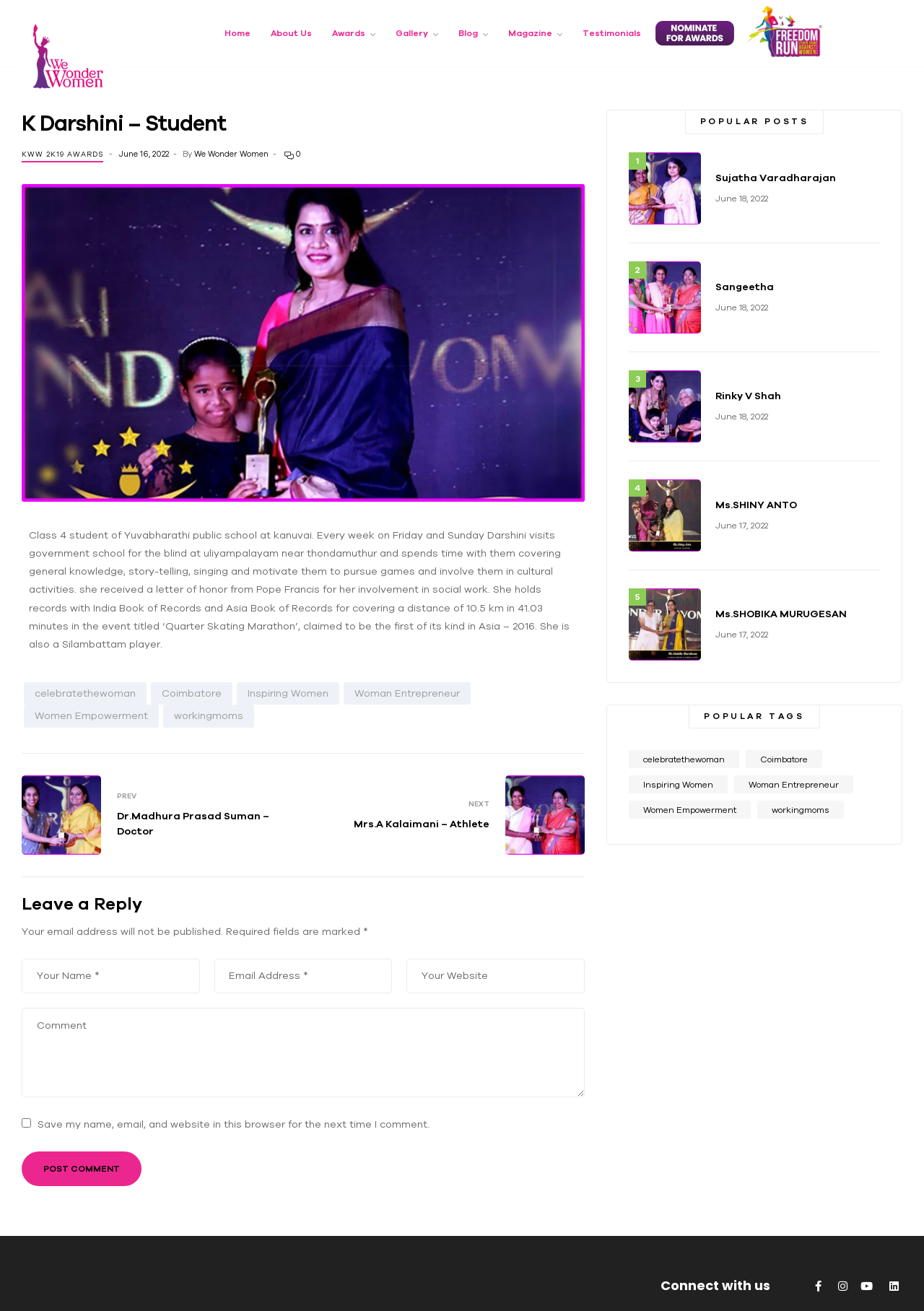Using the element description name="submit" value="Post Comment", predict the bounding box coordinates for the UI element. Provide the coordinates in (top-left x, top-left y, bottom-right x, bottom-right y) format with values ranging from 0 to 1.

[0.023, 0.878, 0.153, 0.905]